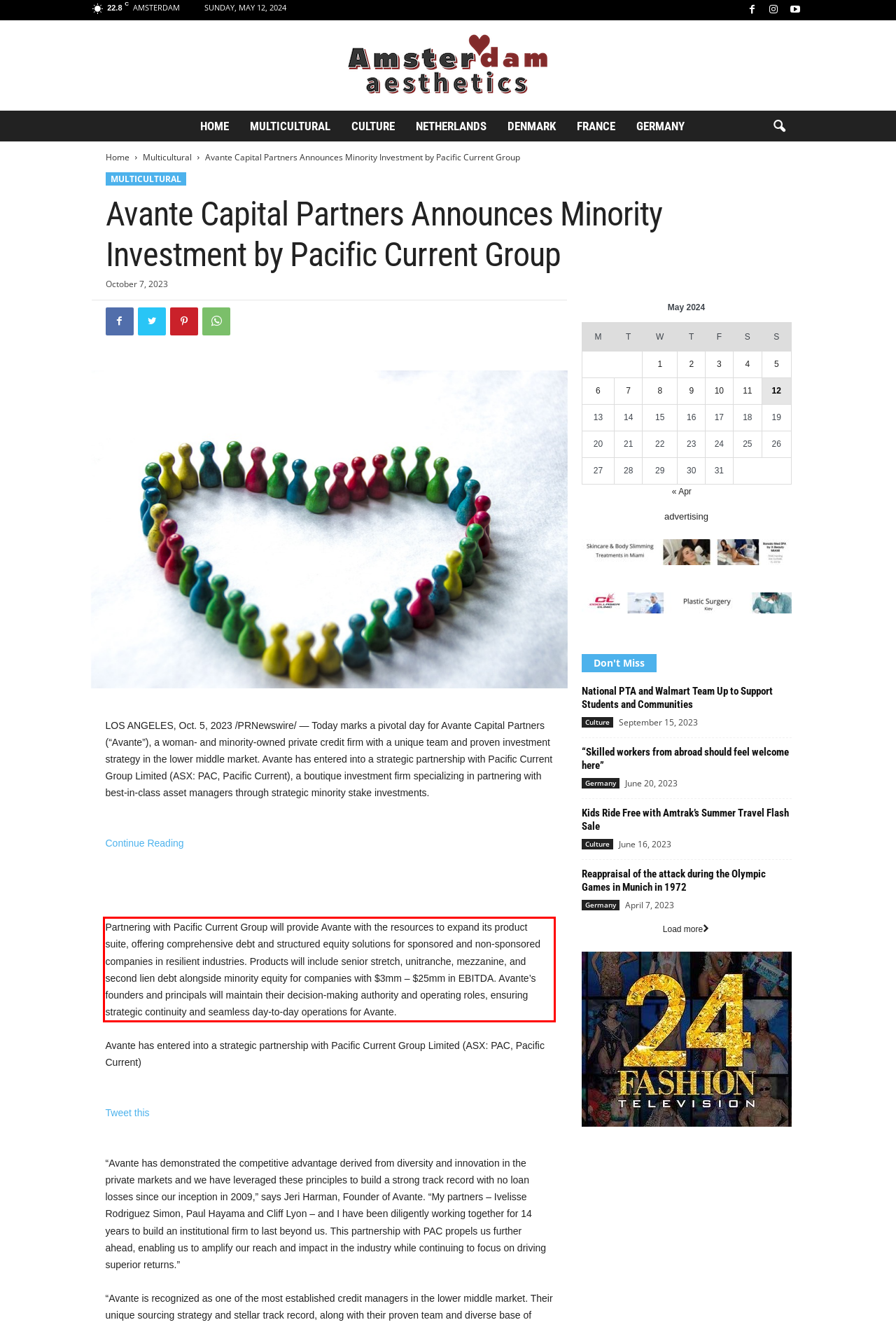Within the screenshot of a webpage, identify the red bounding box and perform OCR to capture the text content it contains.

Partnering with Pacific Current Group will provide Avante with the resources to expand its product suite, offering comprehensive debt and structured equity solutions for sponsored and non-sponsored companies in resilient industries. Products will include senior stretch, unitranche, mezzanine, and second lien debt alongside minority equity for companies with $3mm – $25mm in EBITDA. Avante’s founders and principals will maintain their decision-making authority and operating roles, ensuring strategic continuity and seamless day-to-day operations for Avante.